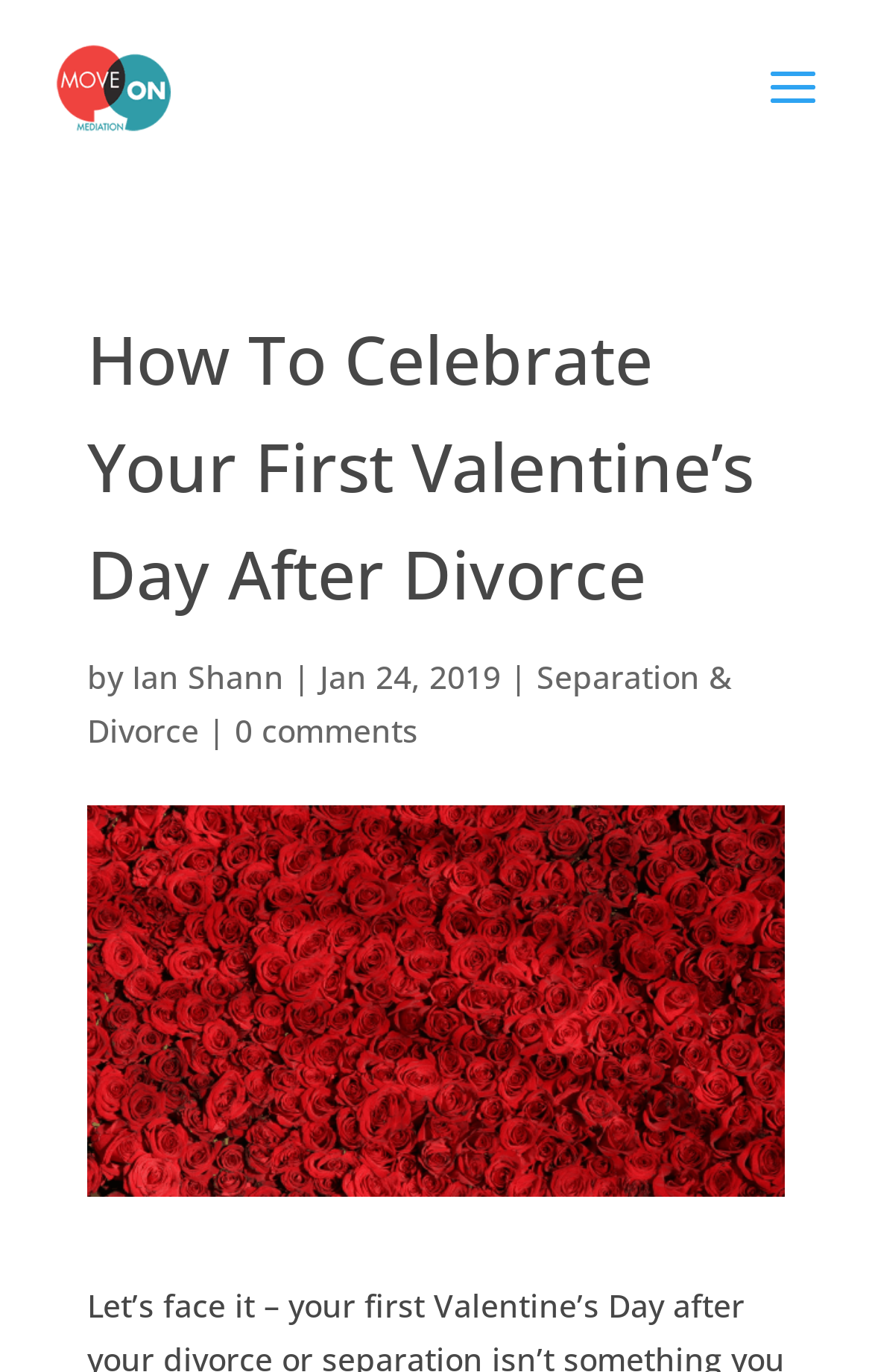Refer to the image and offer a detailed explanation in response to the question: What is the name of the mediation service?

The name of the mediation service can be found by looking at the link at the top of the page, which is 'Move On Mediation'.